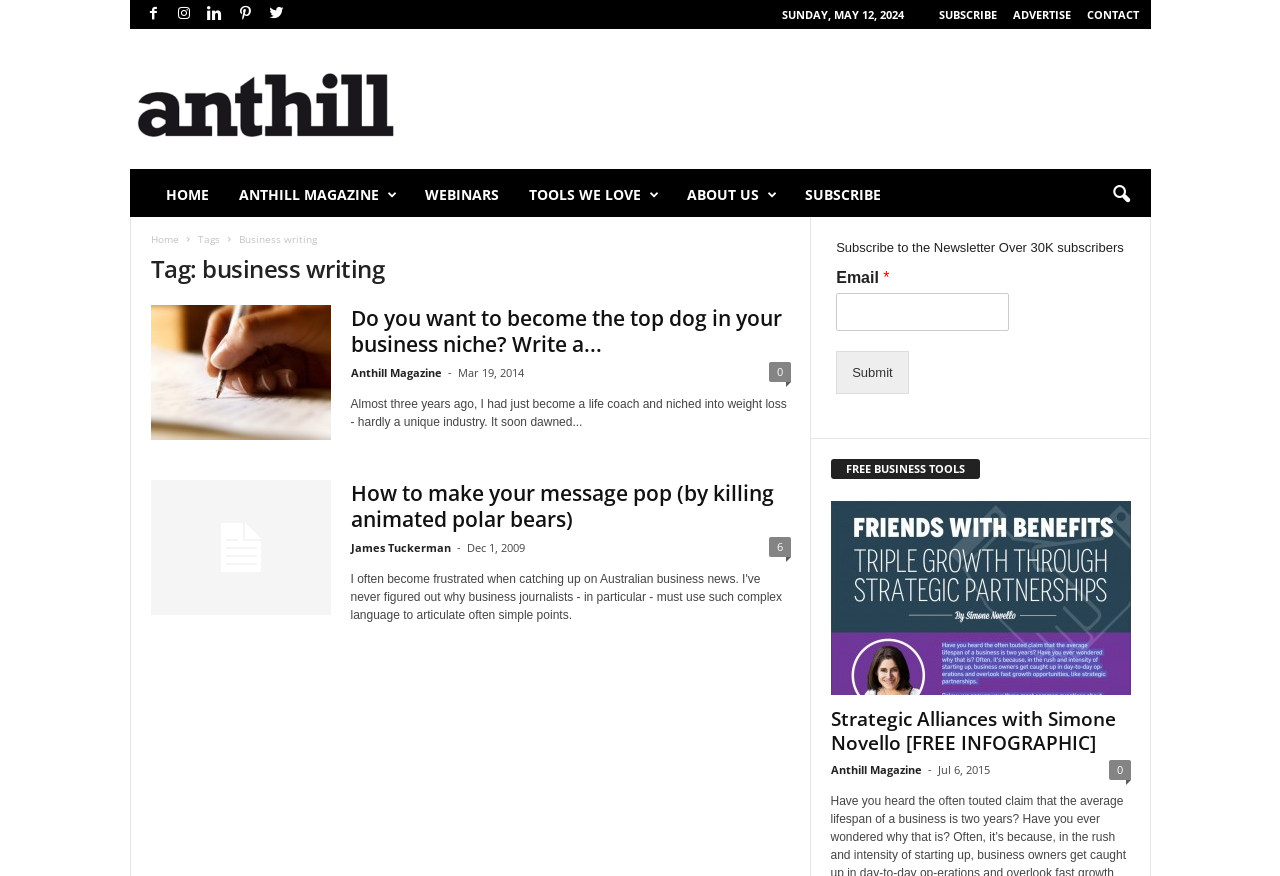Please determine the bounding box coordinates of the clickable area required to carry out the following instruction: "View the 'Strategic Alliances with Simone Novello [FREE INFOGRAPHIC]' infographic". The coordinates must be four float numbers between 0 and 1, represented as [left, top, right, bottom].

[0.649, 0.572, 0.883, 0.793]